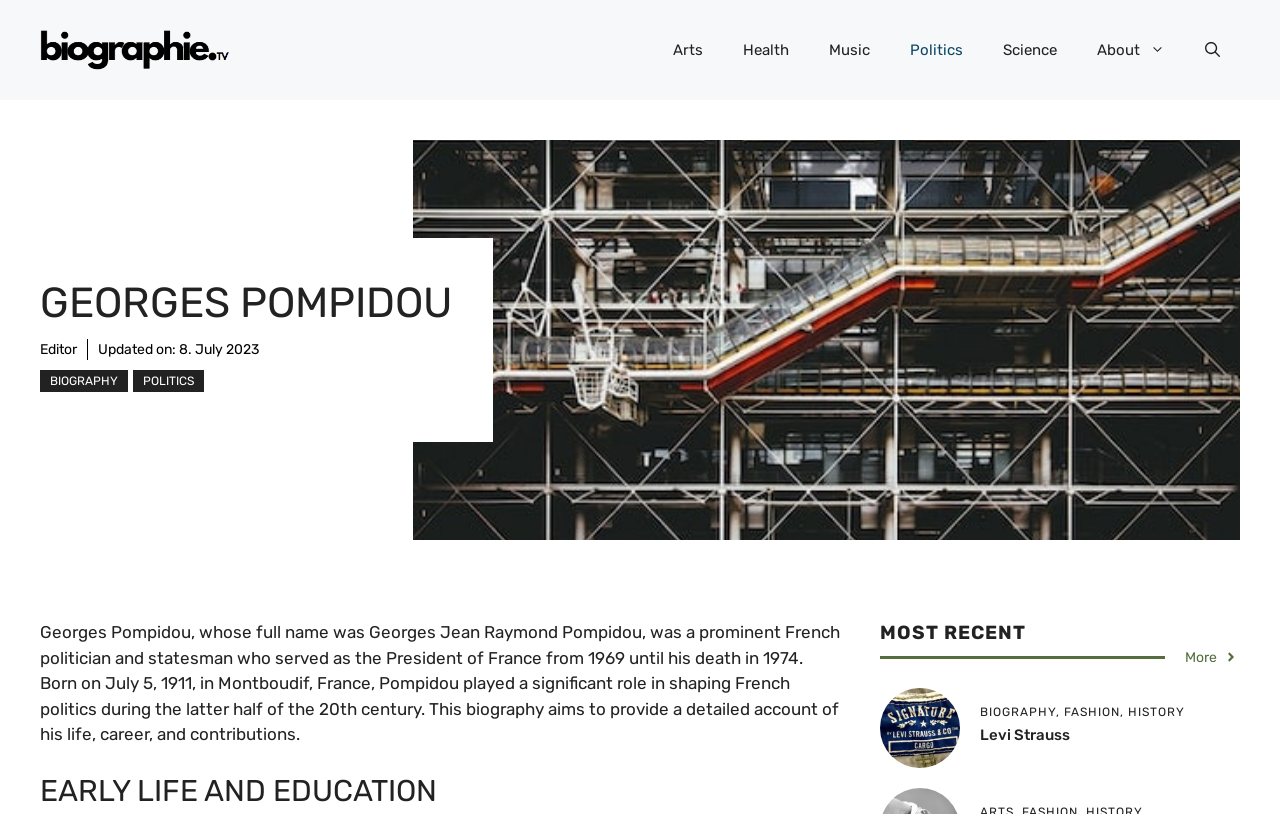Find the bounding box coordinates for the UI element that matches this description: "alt="Levi Strauss"".

[0.688, 0.88, 0.75, 0.904]